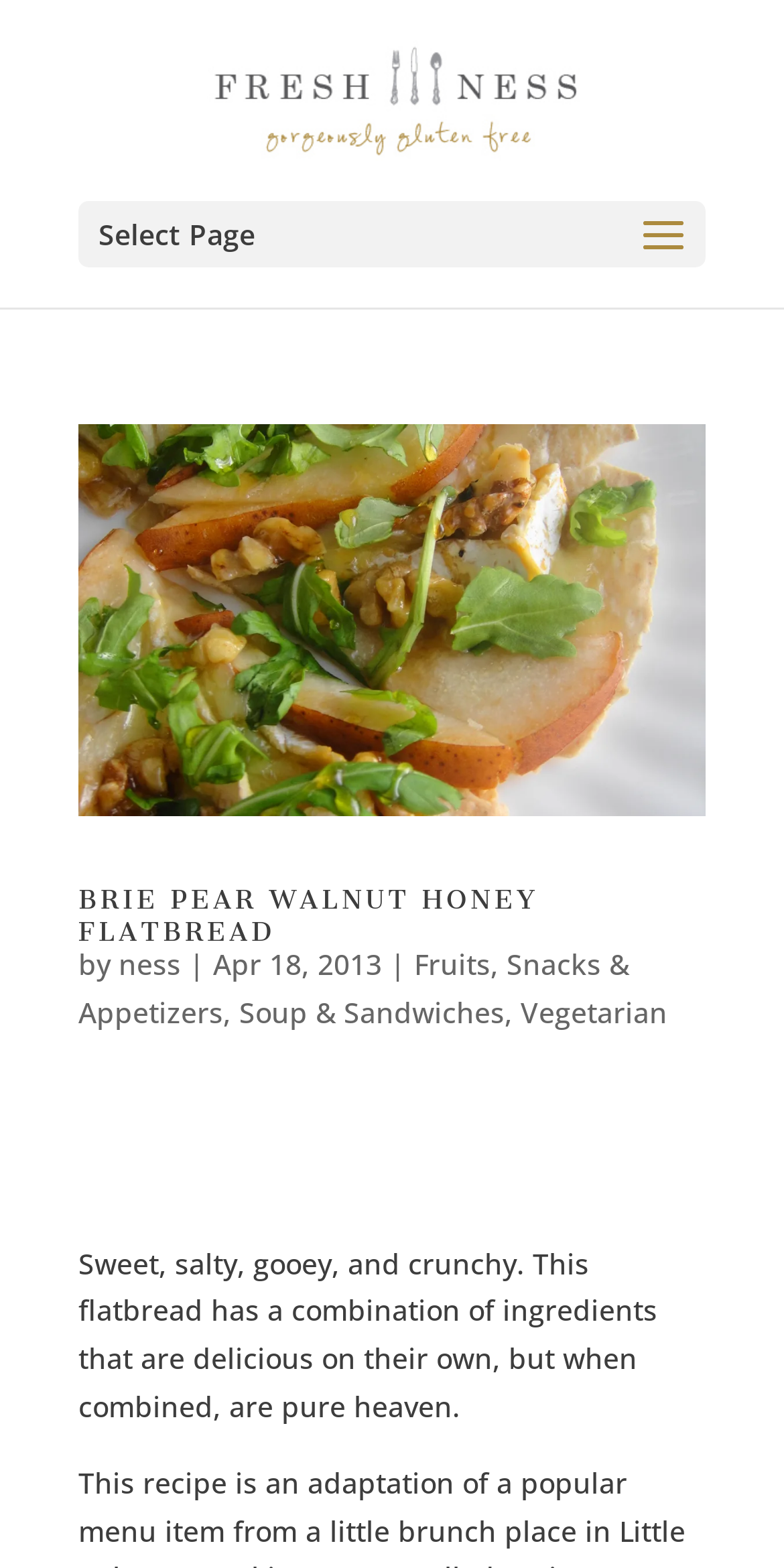Please specify the bounding box coordinates of the region to click in order to perform the following instruction: "click FreshNess link".

[0.264, 0.05, 0.746, 0.074]